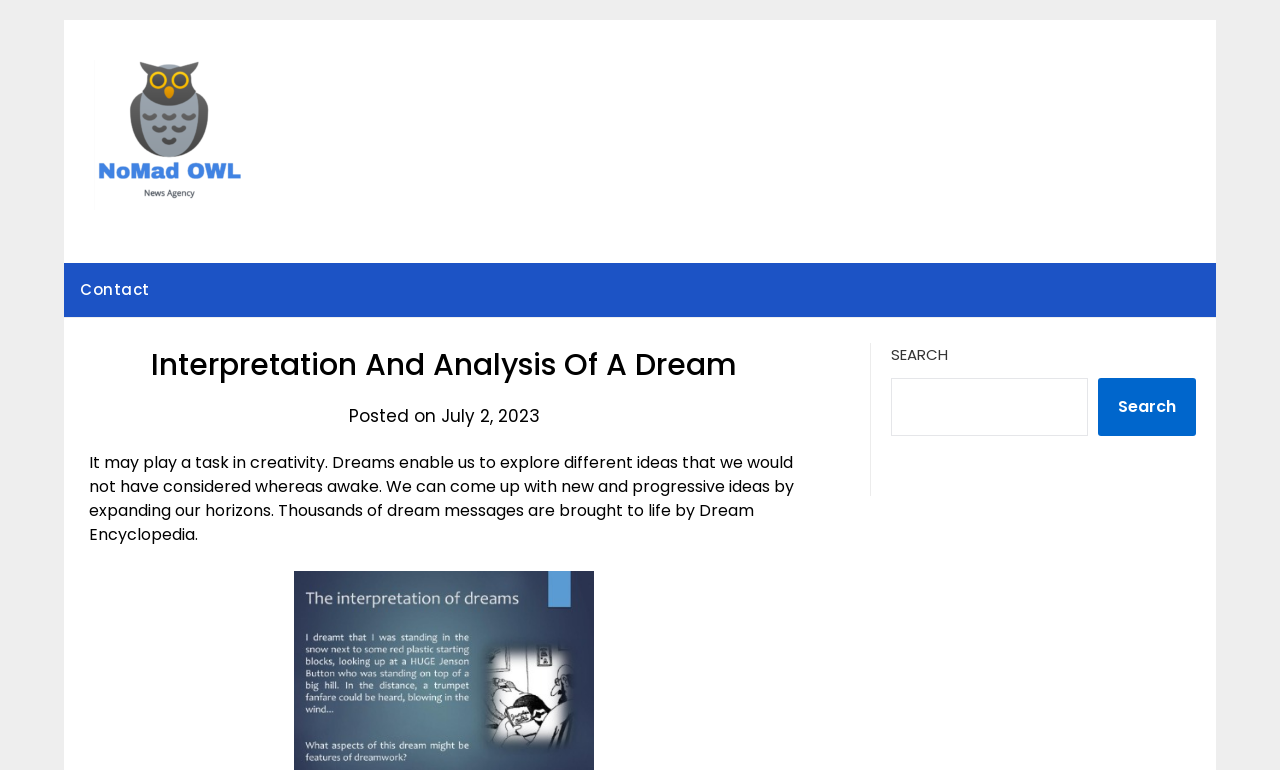What is the function of the 'Contact' link?
Kindly offer a comprehensive and detailed response to the question.

The 'Contact' link is located at the top of the webpage, and it is likely that it leads to a page where users can contact the website owner or administrator, perhaps to ask questions or provide feedback.